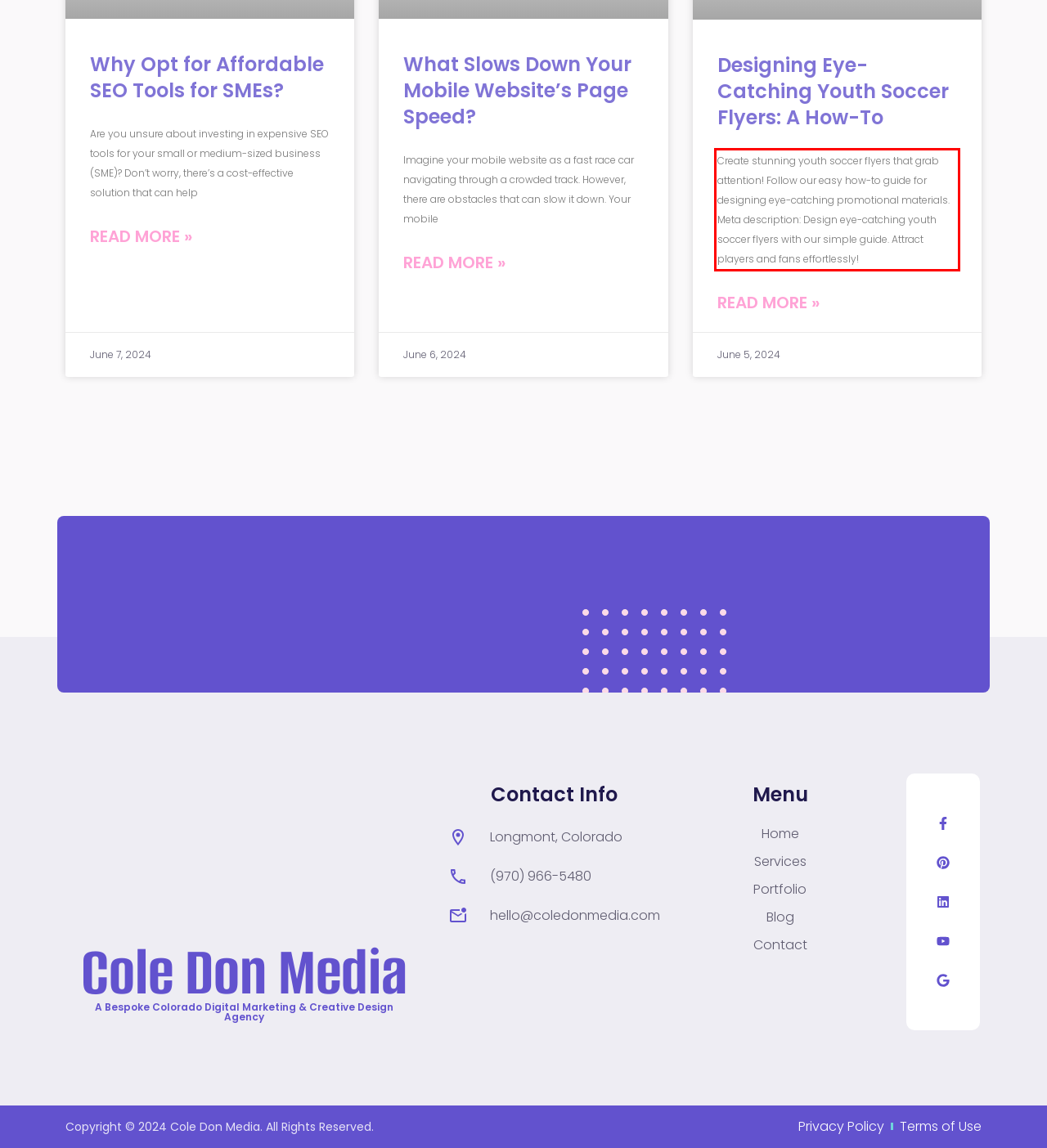Examine the webpage screenshot and use OCR to recognize and output the text within the red bounding box.

Create stunning youth soccer flyers that grab attention! Follow our easy how-to guide for designing eye-catching promotional materials. Meta description: Design eye-catching youth soccer flyers with our simple guide. Attract players and fans effortlessly!